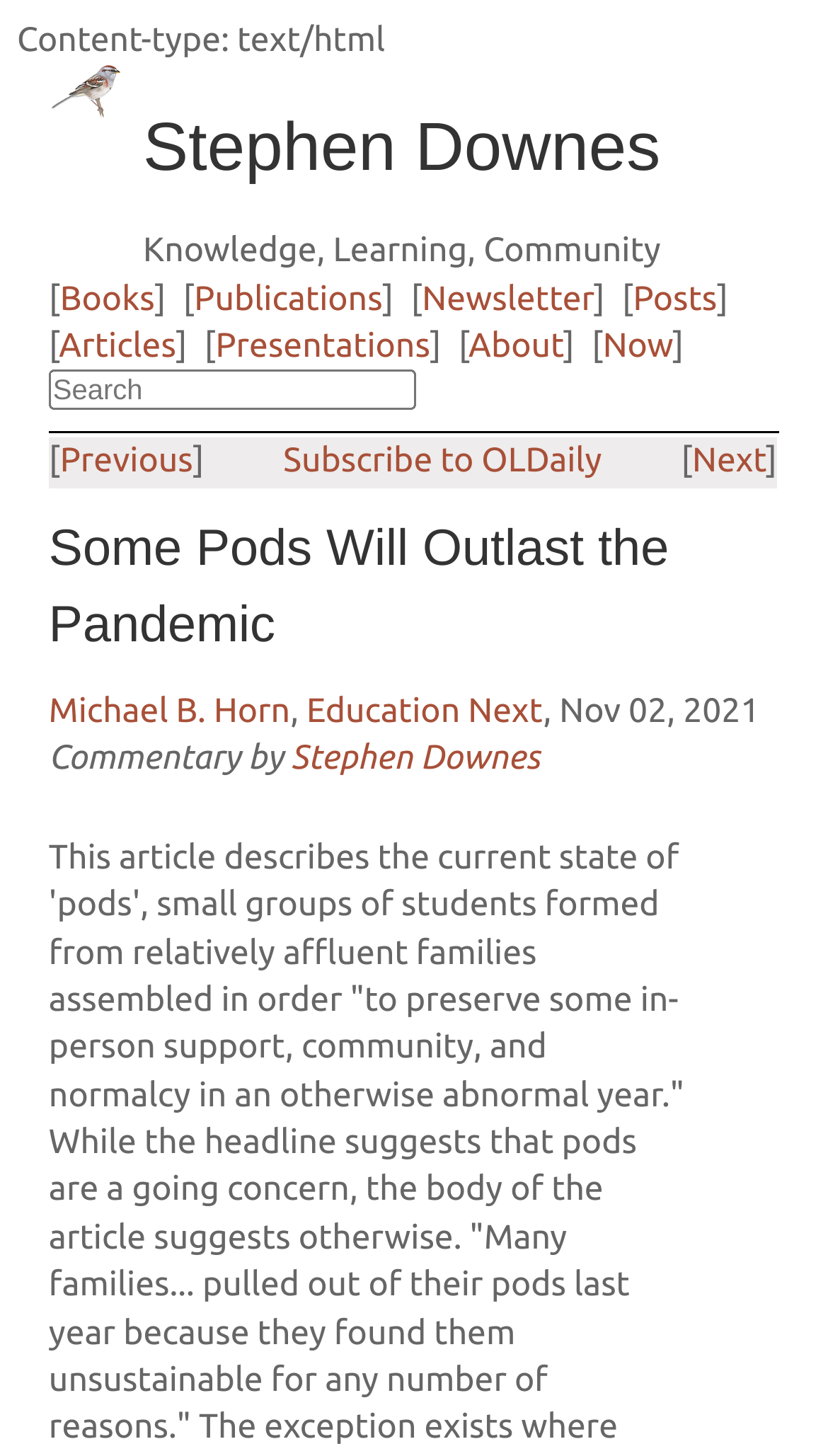Please locate the bounding box coordinates of the element that needs to be clicked to achieve the following instruction: "Search for a topic". The coordinates should be four float numbers between 0 and 1, i.e., [left, top, right, bottom].

[0.059, 0.254, 0.502, 0.282]